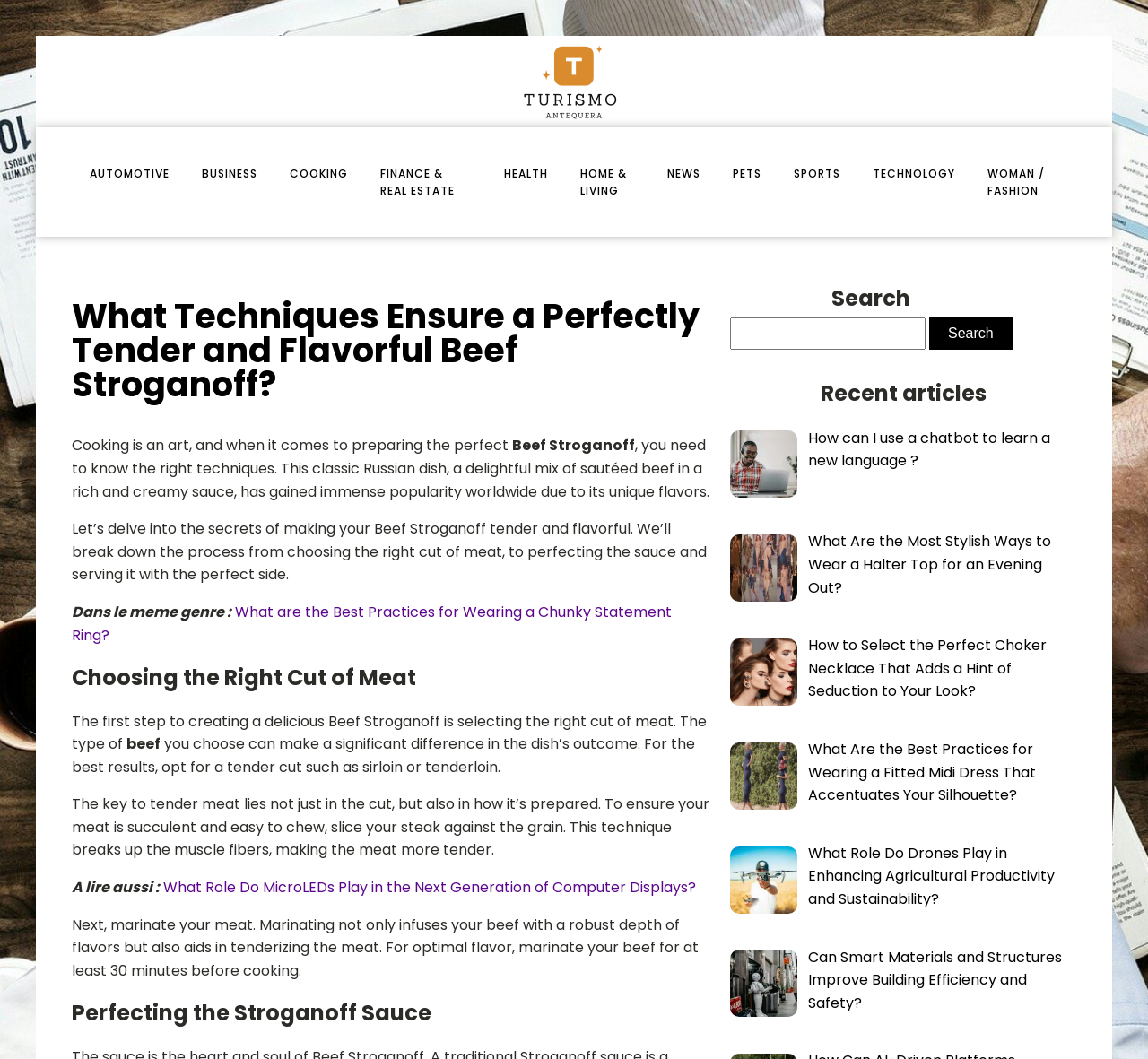Write an extensive caption that covers every aspect of the webpage.

This webpage is about cooking techniques, specifically focusing on preparing the perfect Beef Stroganoff. At the top, there is a navigation menu with 10 links to different categories, including Automotive, Business, Cooking, and more. Below the navigation menu, there is a heading that reads "What Techniques Ensure a Perfectly Tender and Flavorful Beef Stroganoff?" followed by a brief introduction to the dish.

The main content of the webpage is divided into sections, each with a heading. The first section is "Choosing the Right Cut of Meat," which discusses the importance of selecting the right type of beef for the dish. The text explains that the cut of meat can make a significant difference in the outcome and provides tips on how to prepare the meat for tender results.

The next section is "Perfecting the Stroganoff Sauce," but the content of this section is not provided in the accessibility tree. There are also links to related articles, such as "What are the Best Practices for Wearing a Chunky Statement Ring?" and "What Role Do MicroLEDs Play in the Next Generation of Computer Displays?"

On the right side of the webpage, there is a search bar with a heading that reads "Search" and a textbox to input search queries. Below the search bar, there is a section titled "Recent articles" with links to several articles on various topics, including language learning, fashion, and technology.

Overall, the webpage is focused on providing cooking techniques and tips for preparing Beef Stroganoff, with additional resources and related articles on the side.